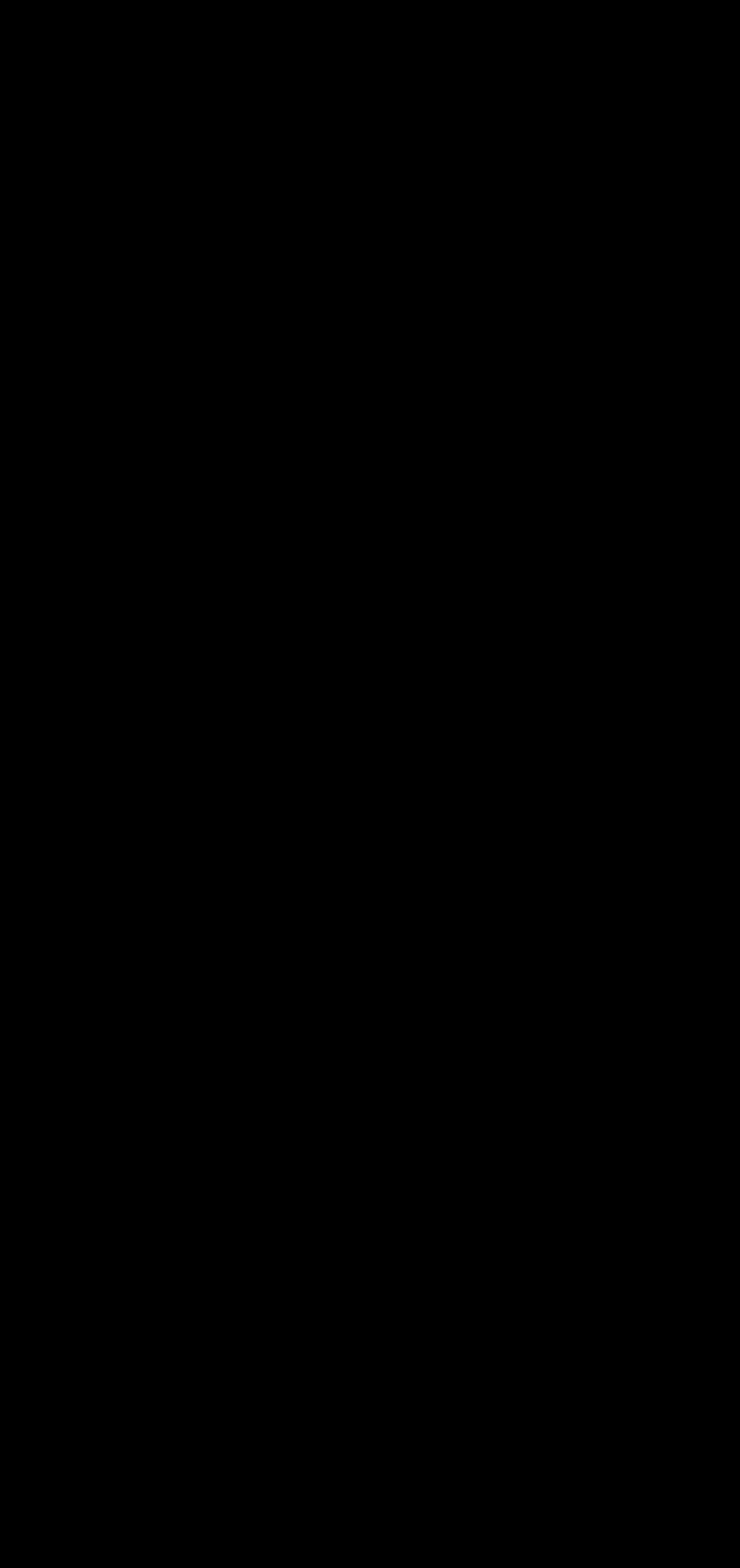What is the phone number of The Honeycomb Farm?
Based on the image, give a concise answer in the form of a single word or short phrase.

(207) 645-3329